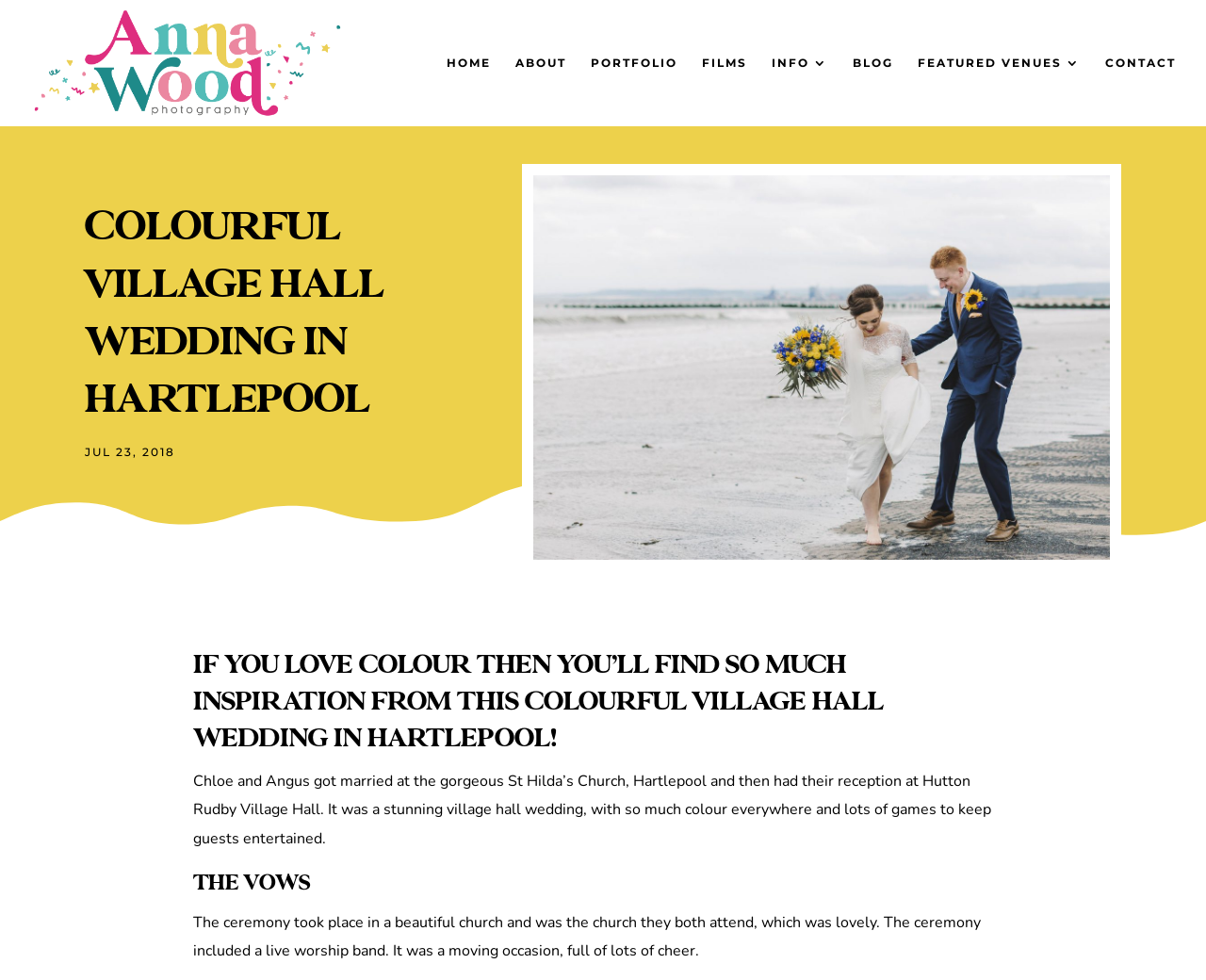Please determine the bounding box coordinates of the element to click in order to execute the following instruction: "go to HOME page". The coordinates should be four float numbers between 0 and 1, specified as [left, top, right, bottom].

[0.37, 0.058, 0.407, 0.129]